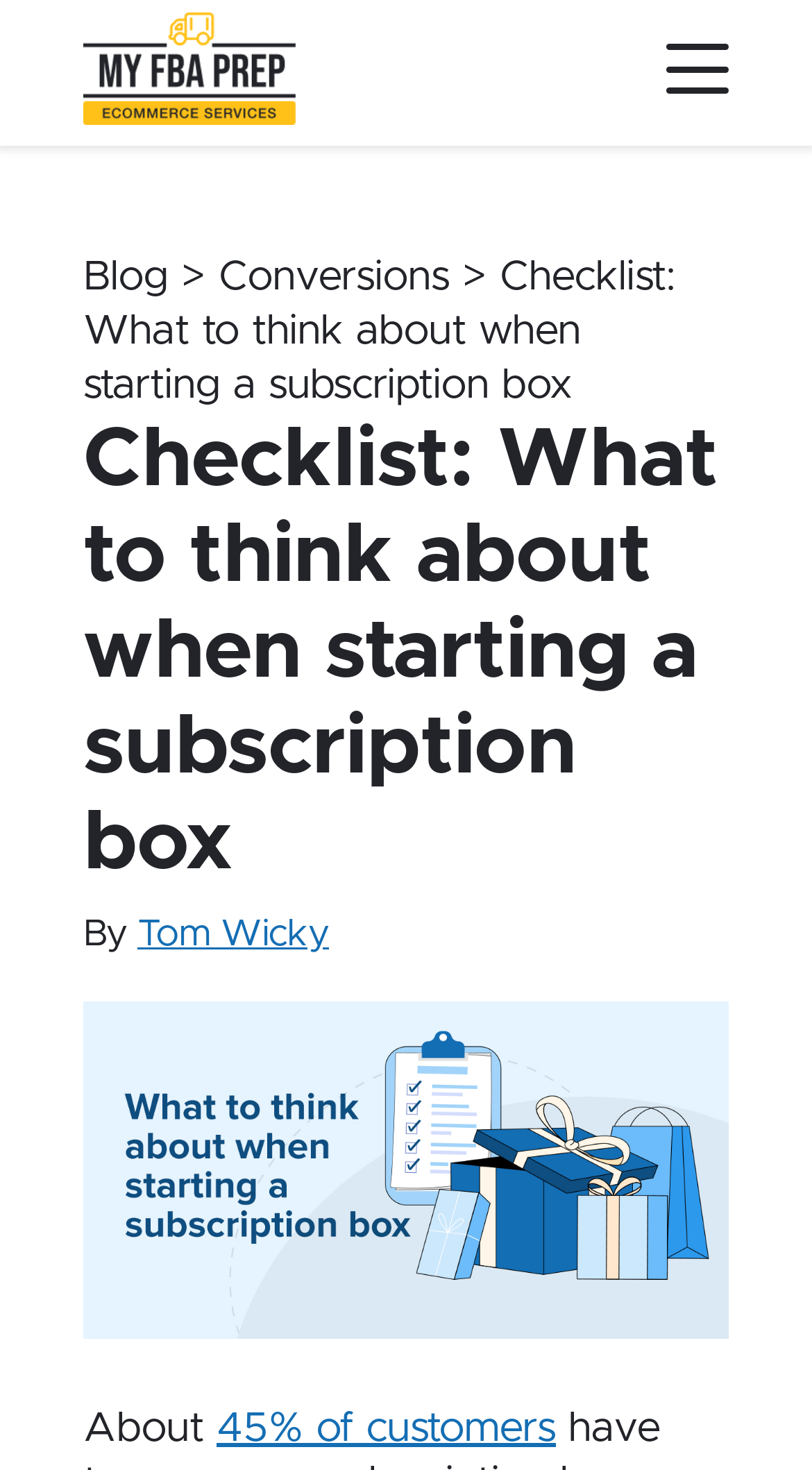Who wrote the article?
Answer with a single word or phrase, using the screenshot for reference.

Tom Wicky